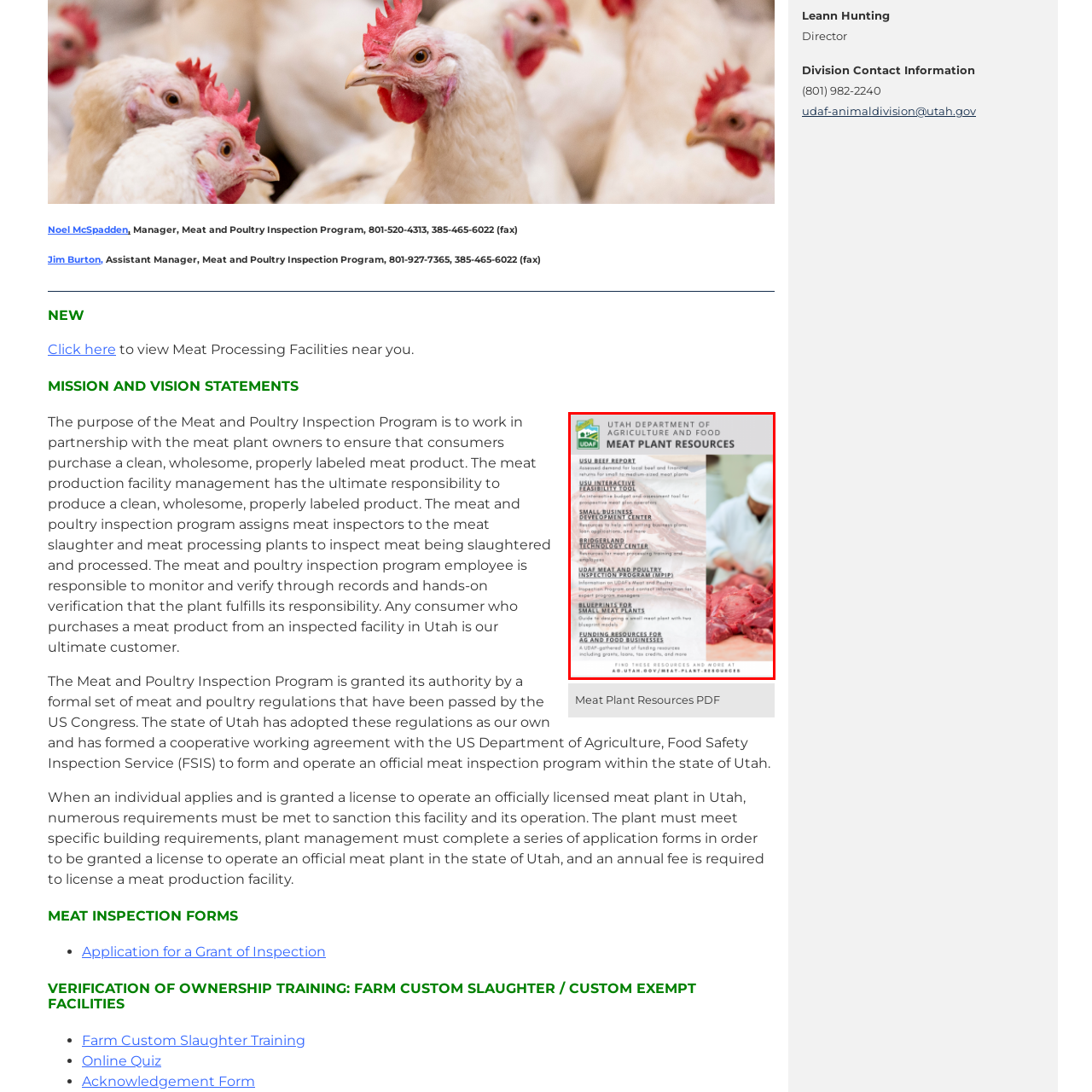Examine the segment of the image contained within the black box and respond comprehensively to the following question, based on the visual content: 
What is the purpose of the UDAF Meat and Poultry Inspection Program?

The UDAF Meat and Poultry Inspection Program is mentioned in the graphic as one of the key resources available to meat plant owners and operators. Its purpose is to ensure compliance with safety and quality standards, which is crucial for the operation of meat processing facilities in Utah.